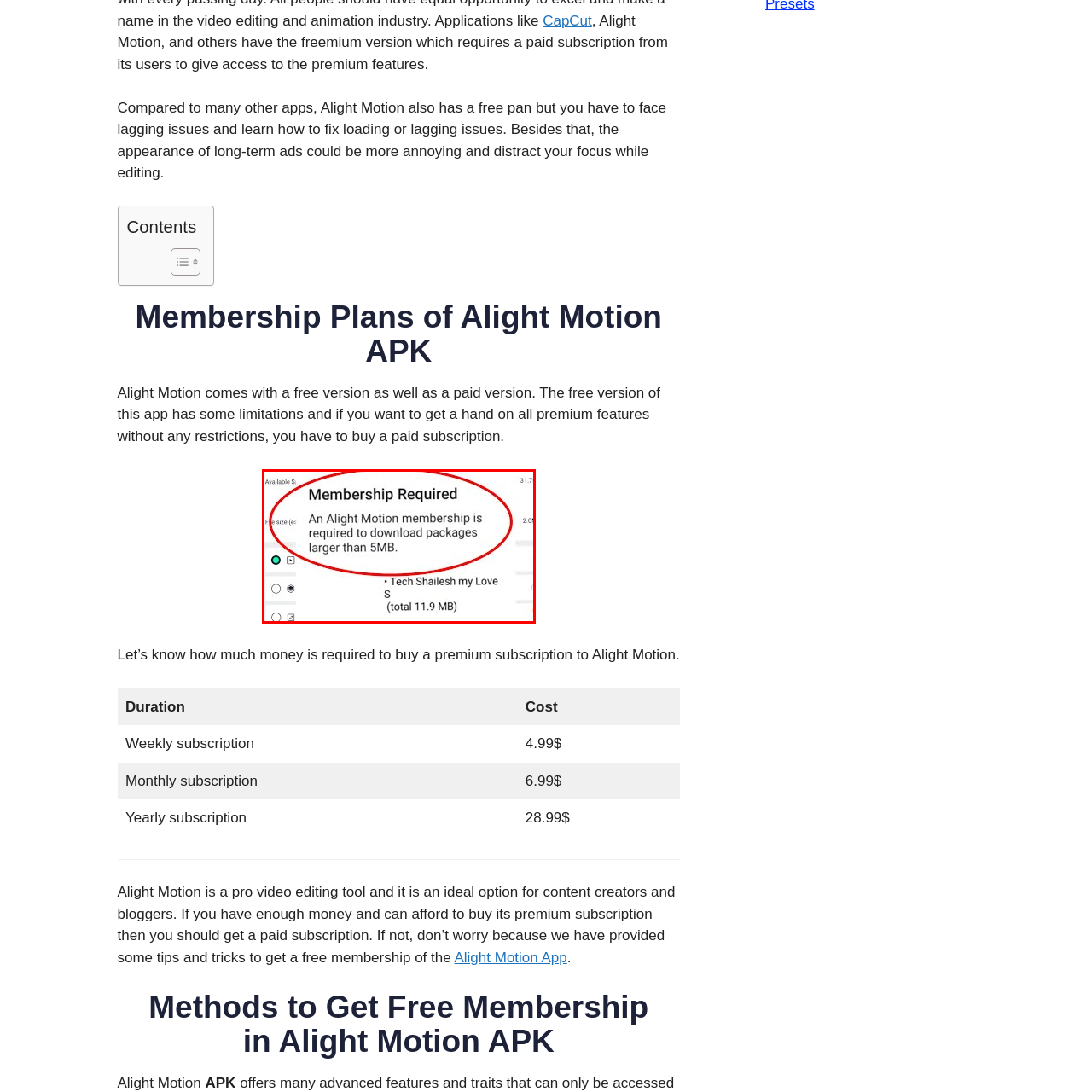What is required to access full app functionality?
Examine the image highlighted by the red bounding box and answer briefly with one word or a short phrase.

Membership